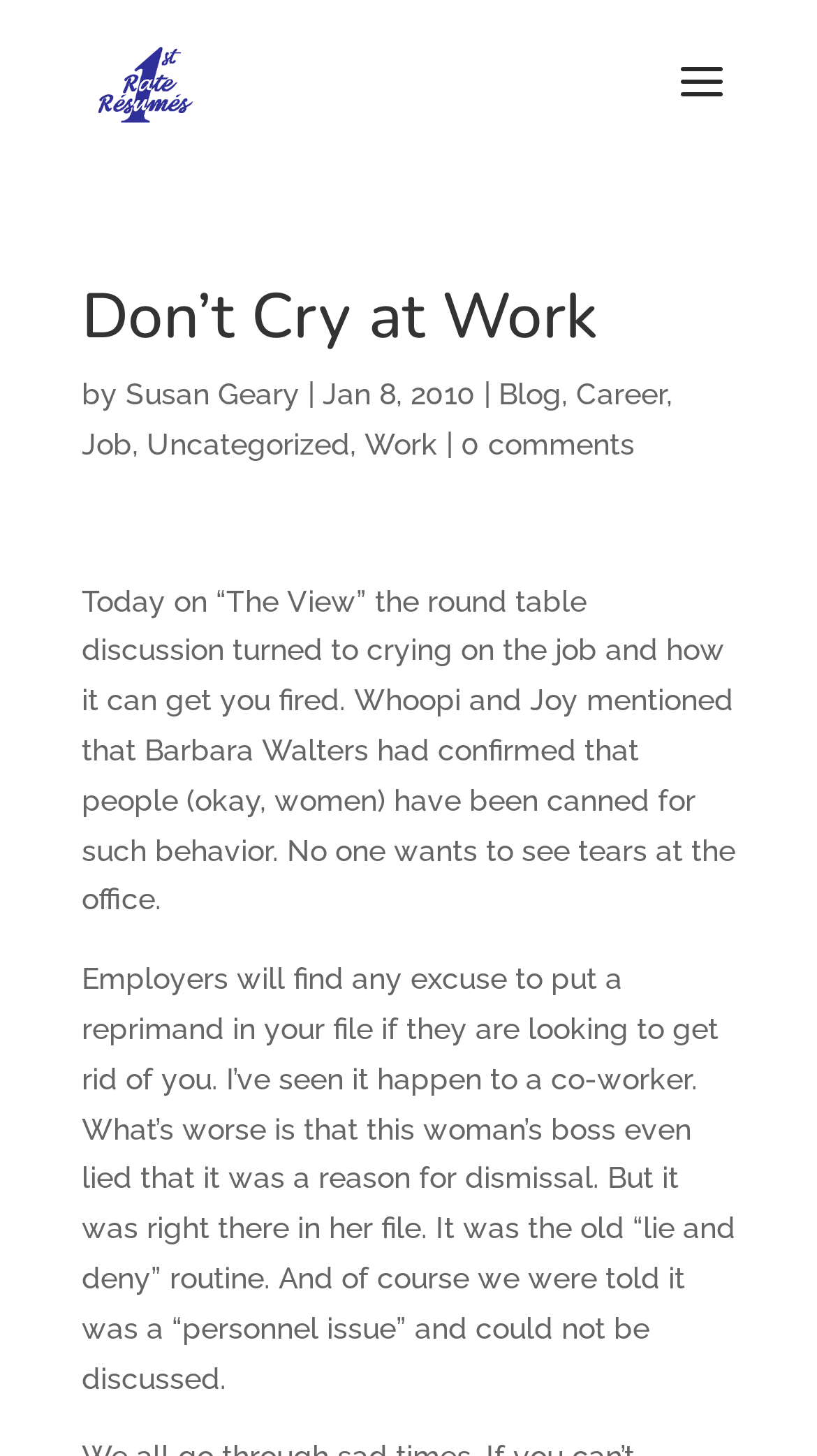How many comments does the blog post have?
Utilize the image to construct a detailed and well-explained answer.

The number of comments can be found by looking at the link at the bottom of the blog post, which says '0 comments', indicating that there are no comments on the blog post.